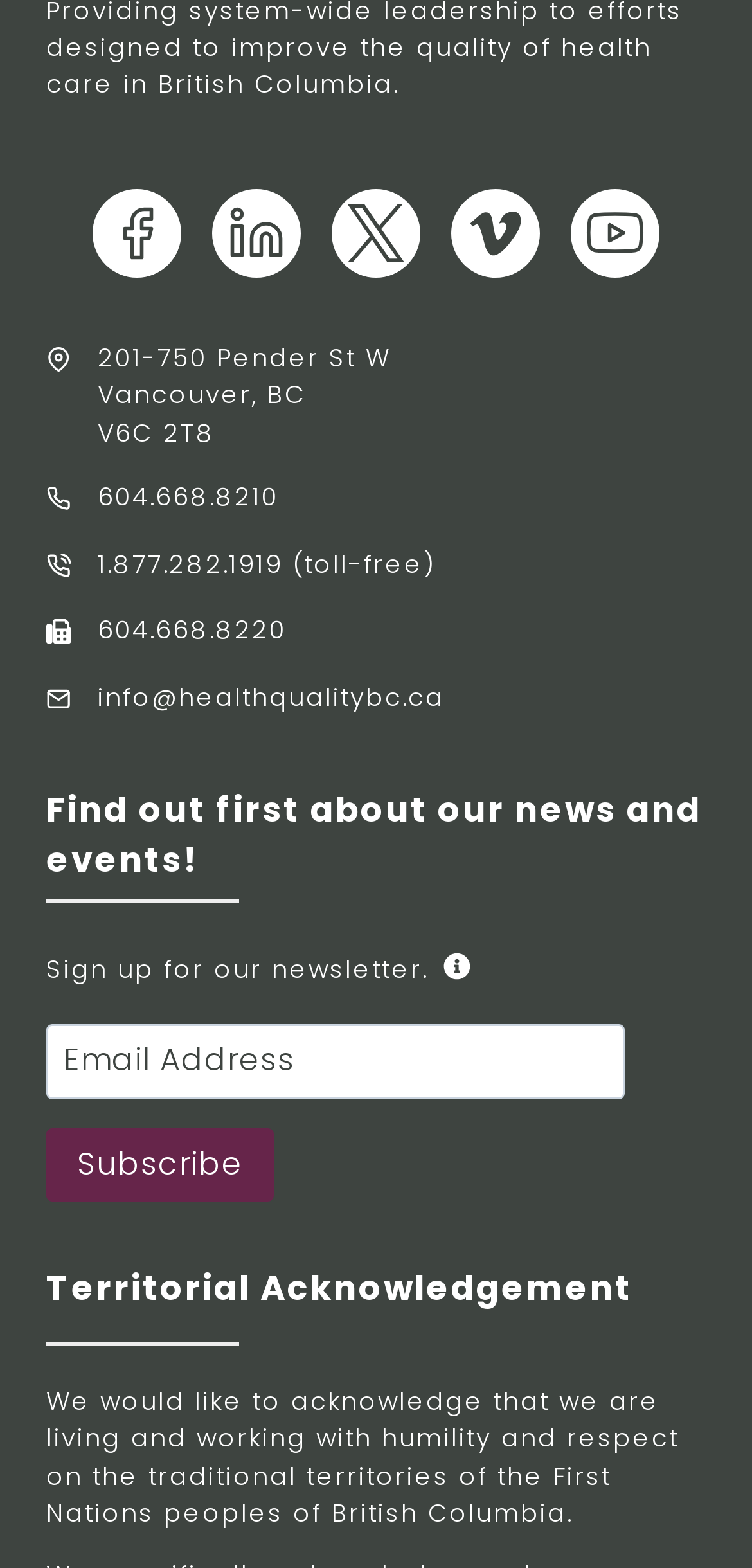Determine the bounding box coordinates in the format (top-left x, top-left y, bottom-right x, bottom-right y). Ensure all values are floating point numbers between 0 and 1. Identify the bounding box of the UI element described by: 604.668.8210

[0.062, 0.305, 0.371, 0.33]